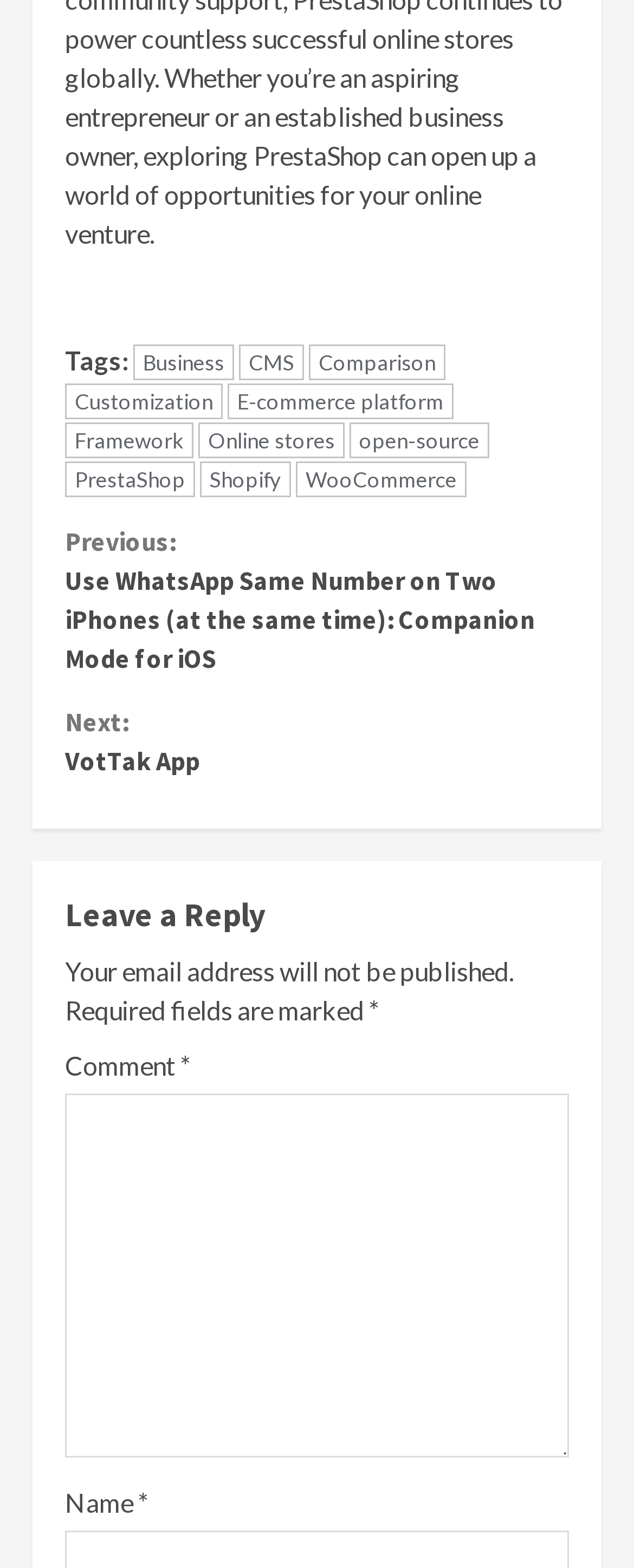Find the bounding box coordinates of the element to click in order to complete the given instruction: "Click on the 'Business' tag."

[0.21, 0.22, 0.369, 0.243]